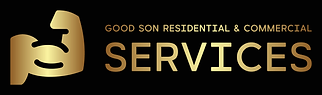Answer in one word or a short phrase: 
What is the font color of the text 'GOOD SON RESIDENTIAL & COMMERCIAL'?

gold